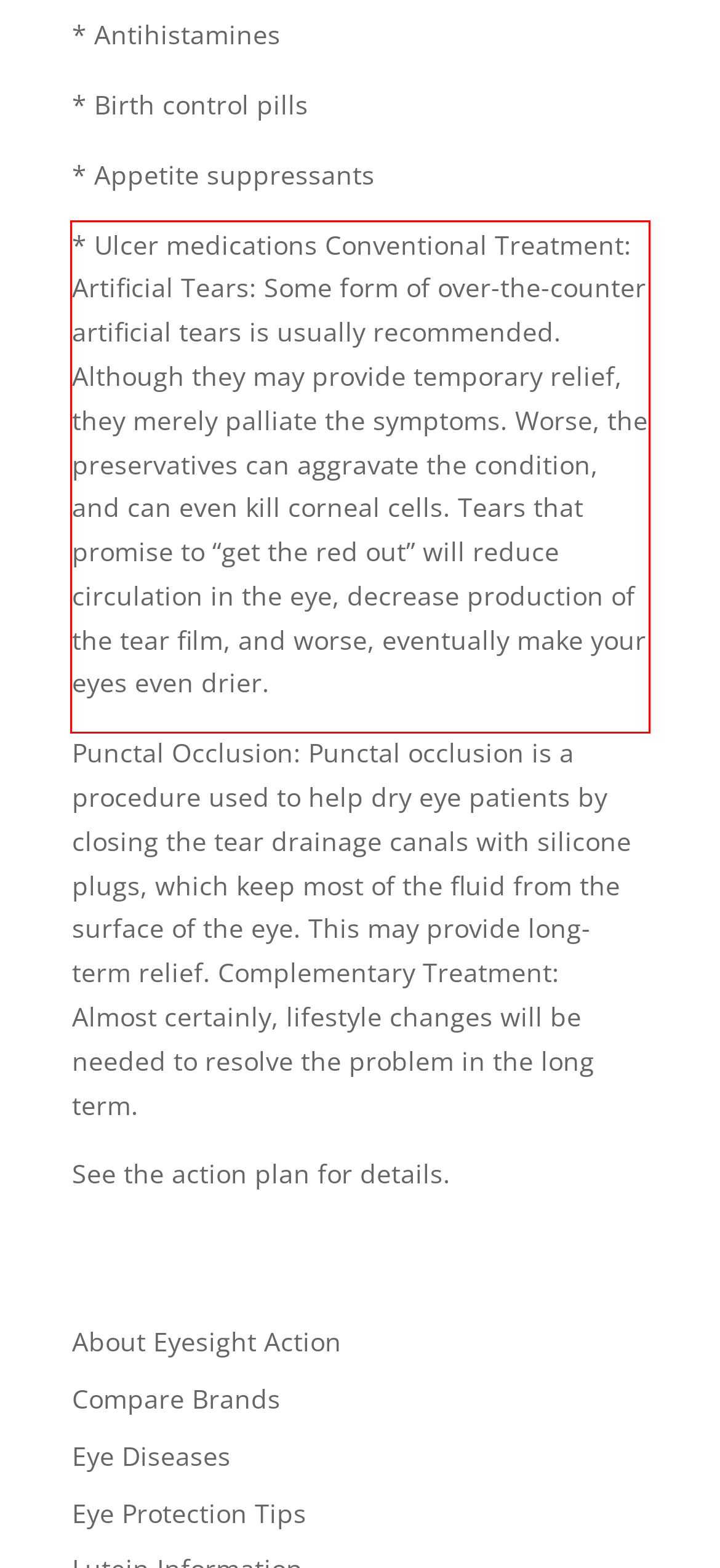Please use OCR to extract the text content from the red bounding box in the provided webpage screenshot.

* Ulcer medications Conventional Treatment: Artificial Tears: Some form of over-the-counter artificial tears is usually recommended. Although they may provide temporary relief, they merely palliate the symptoms. Worse, the preservatives can aggravate the condition, and can even kill corneal cells. Tears that promise to “get the red out” will reduce circulation in the eye, decrease production of the tear film, and worse, eventually make your eyes even drier.